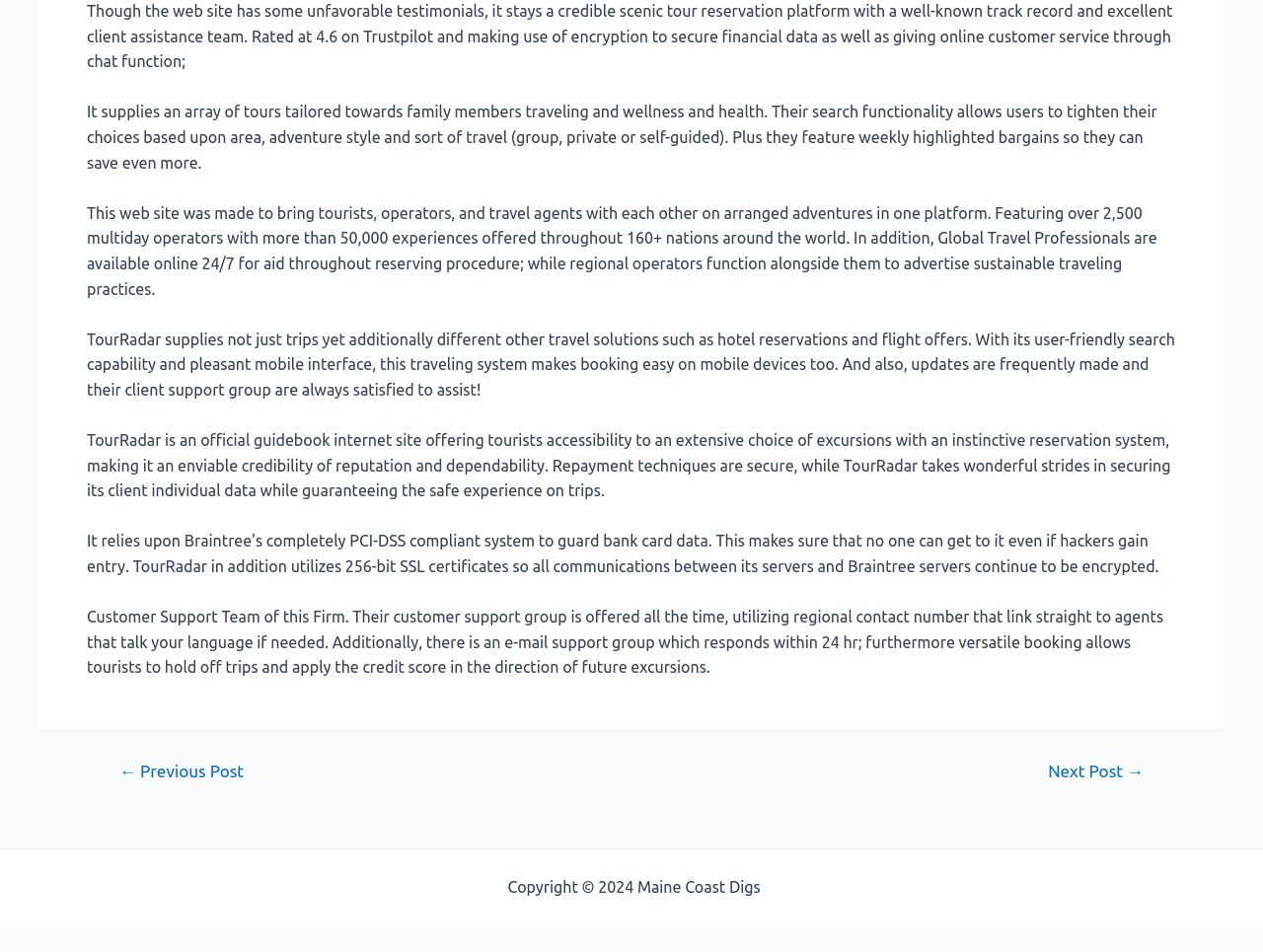What is the rating of TourRadar on Trustpilot?
Could you please answer the question thoroughly and with as much detail as possible?

The rating of TourRadar on Trustpilot is mentioned in the first StaticText element, which states 'Rated at 4.6 on Trustpilot...'